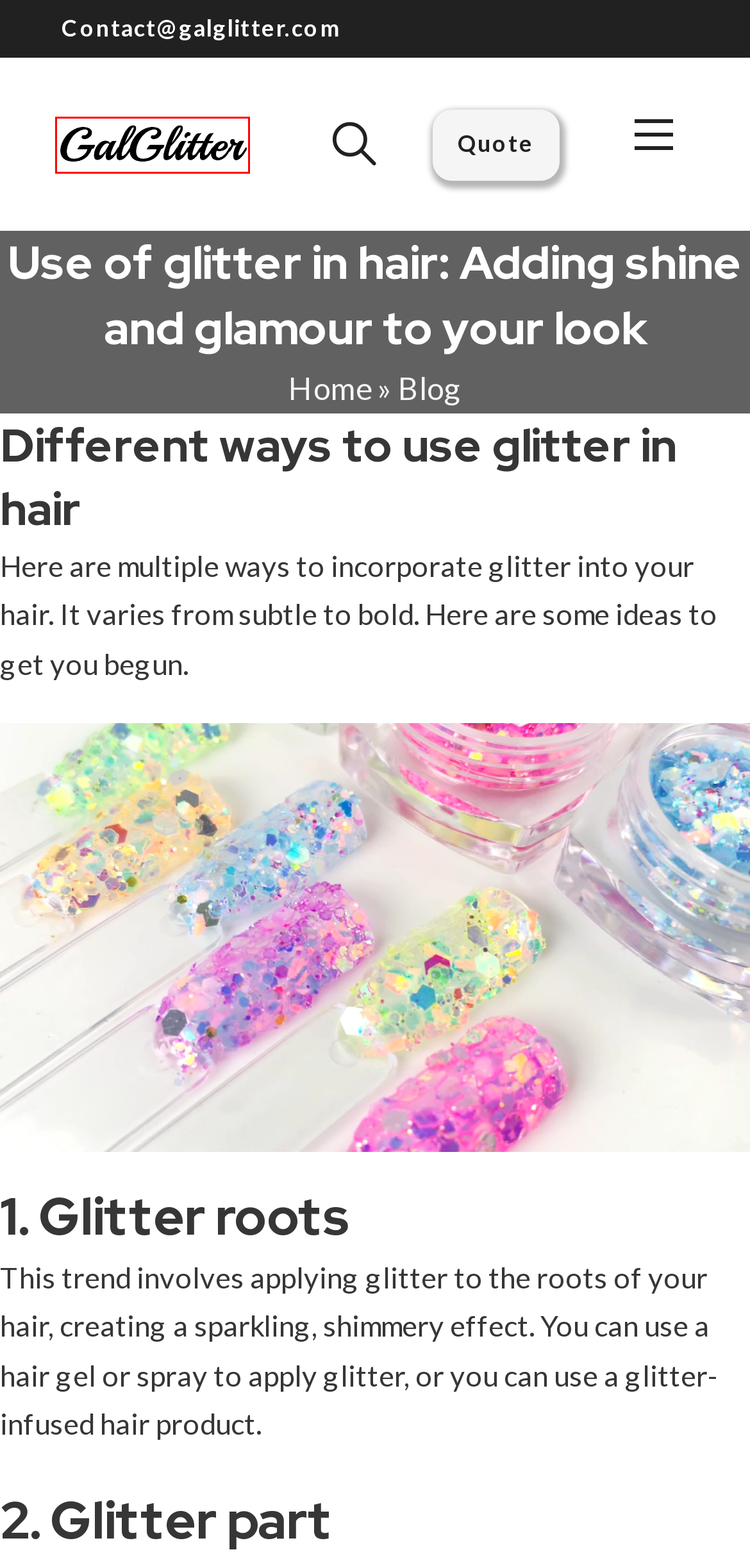Observe the screenshot of a webpage with a red bounding box highlighting an element. Choose the webpage description that accurately reflects the new page after the element within the bounding box is clicked. Here are the candidates:
A. News | Galglitter Wholesale
B. Terms & Conditions | Galglitter Wholesale
C. Cosmetic Glitter Wholesale|Leading Cosmetic Glitter Powder Manufacturer
D. Regular Glitter Varieties | Galglitter Wholesale
E. Blog | Galglitter Wholesale
F. Leading Cosmetic Glitter Powder Manufacturer | Galglitter Wholesale
G. Special Cosmetics Powder | Galglitter Wholesale
H. Contact Us | Galglitter Wholesale

C